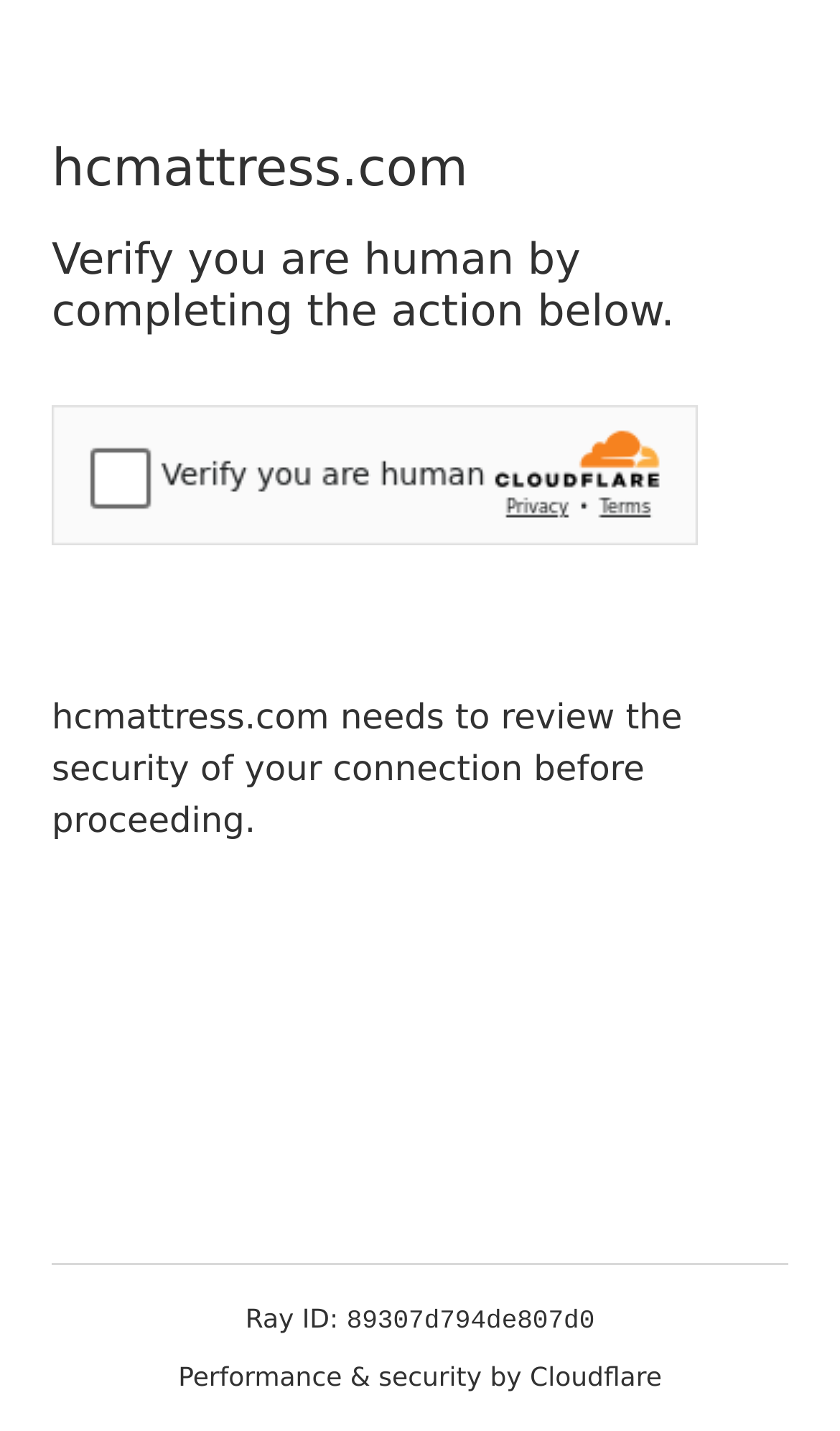What is the ID of the Ray?
Based on the visual content, answer with a single word or a brief phrase.

89307d794de807d0